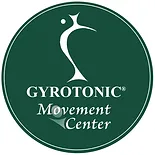What is the purpose of the Gyrotonic method?
Based on the image, answer the question with as much detail as possible.

The Gyrotonic method is a movement system aimed at enhancing physical flexibility and strength, which is reflected in the logo's design and the center's commitment to promoting health through innovative physical practices.